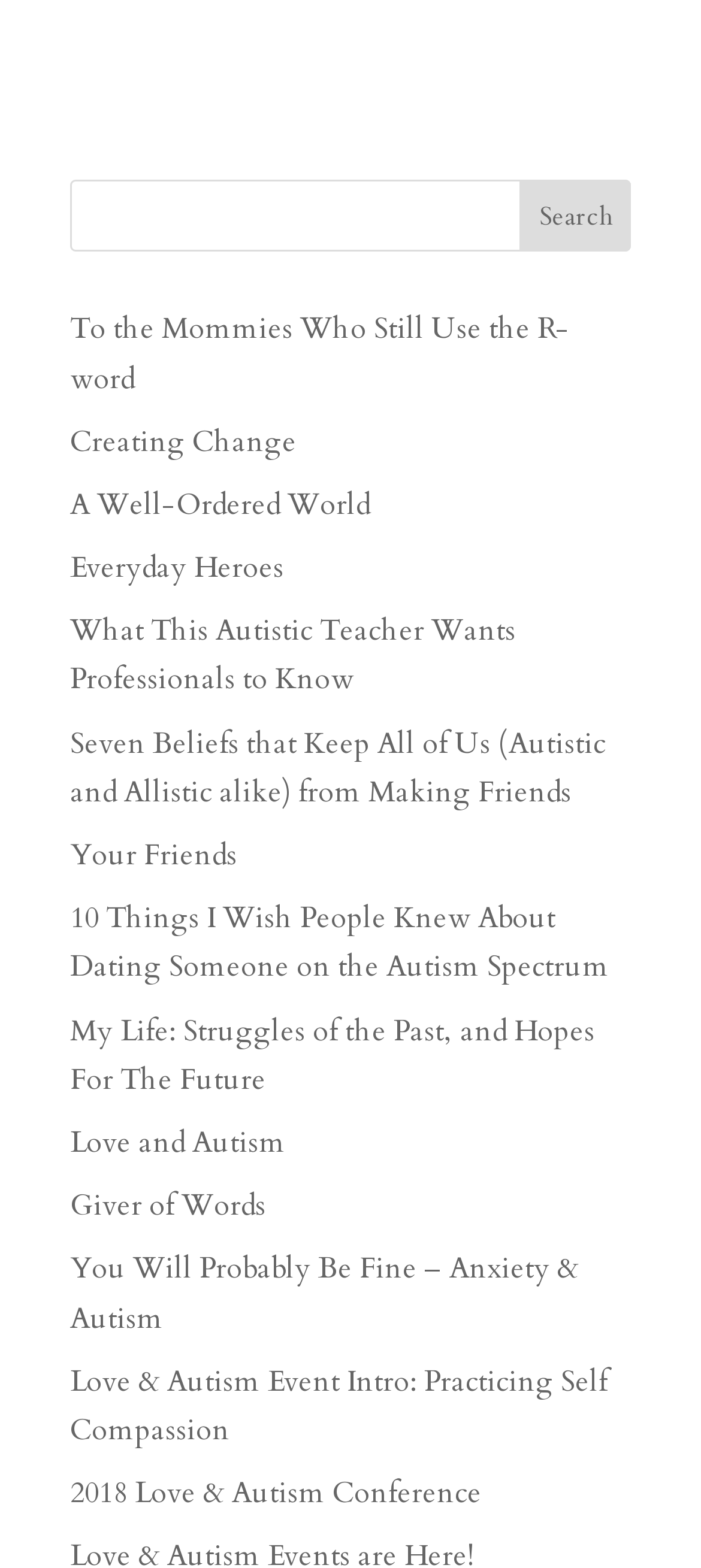What is the text of the first link?
Provide a short answer using one word or a brief phrase based on the image.

To the Mommies Who Still Use the R-word